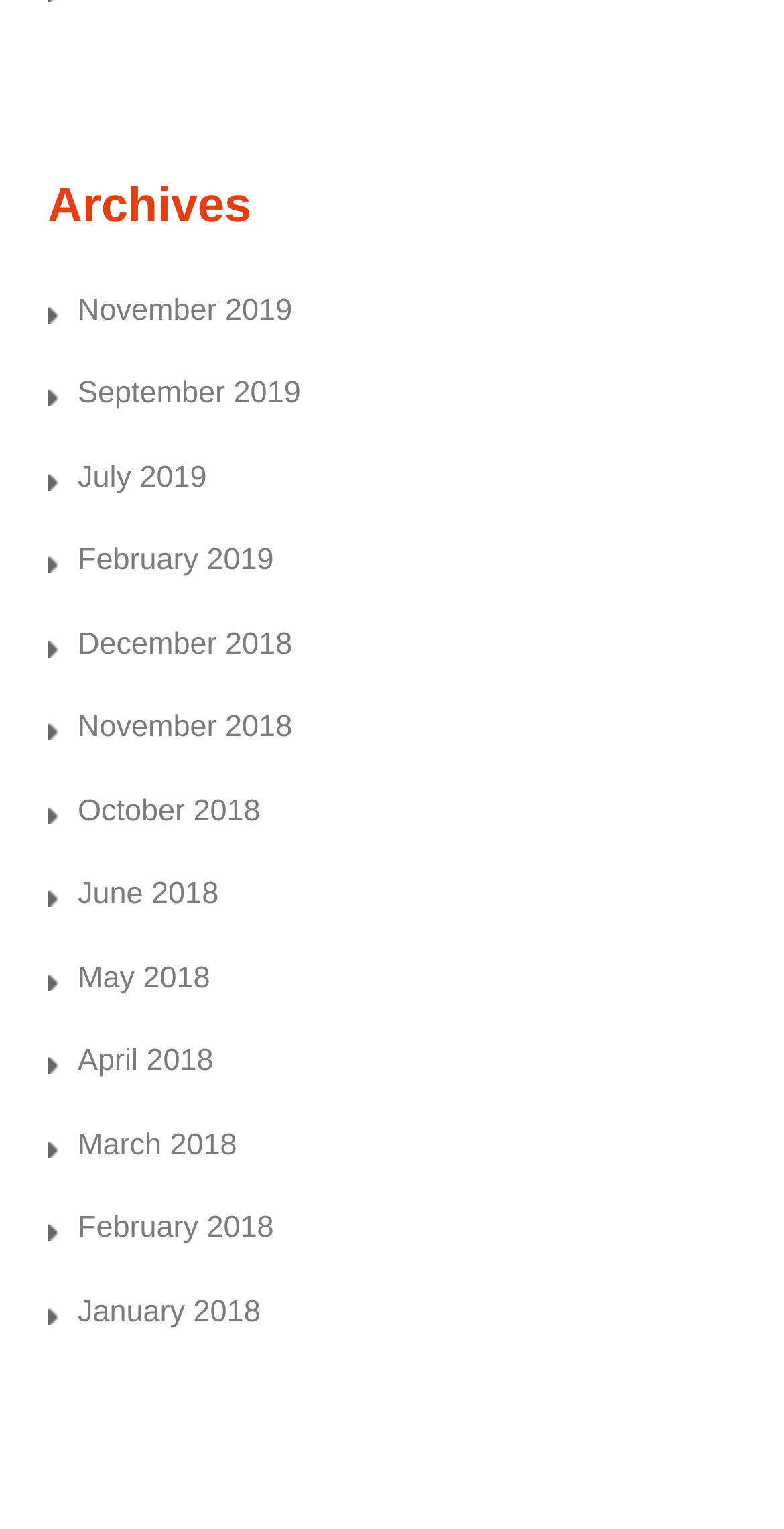Please identify the bounding box coordinates of the area that needs to be clicked to fulfill the following instruction: "view February 2019 archives."

[0.099, 0.355, 0.349, 0.378]